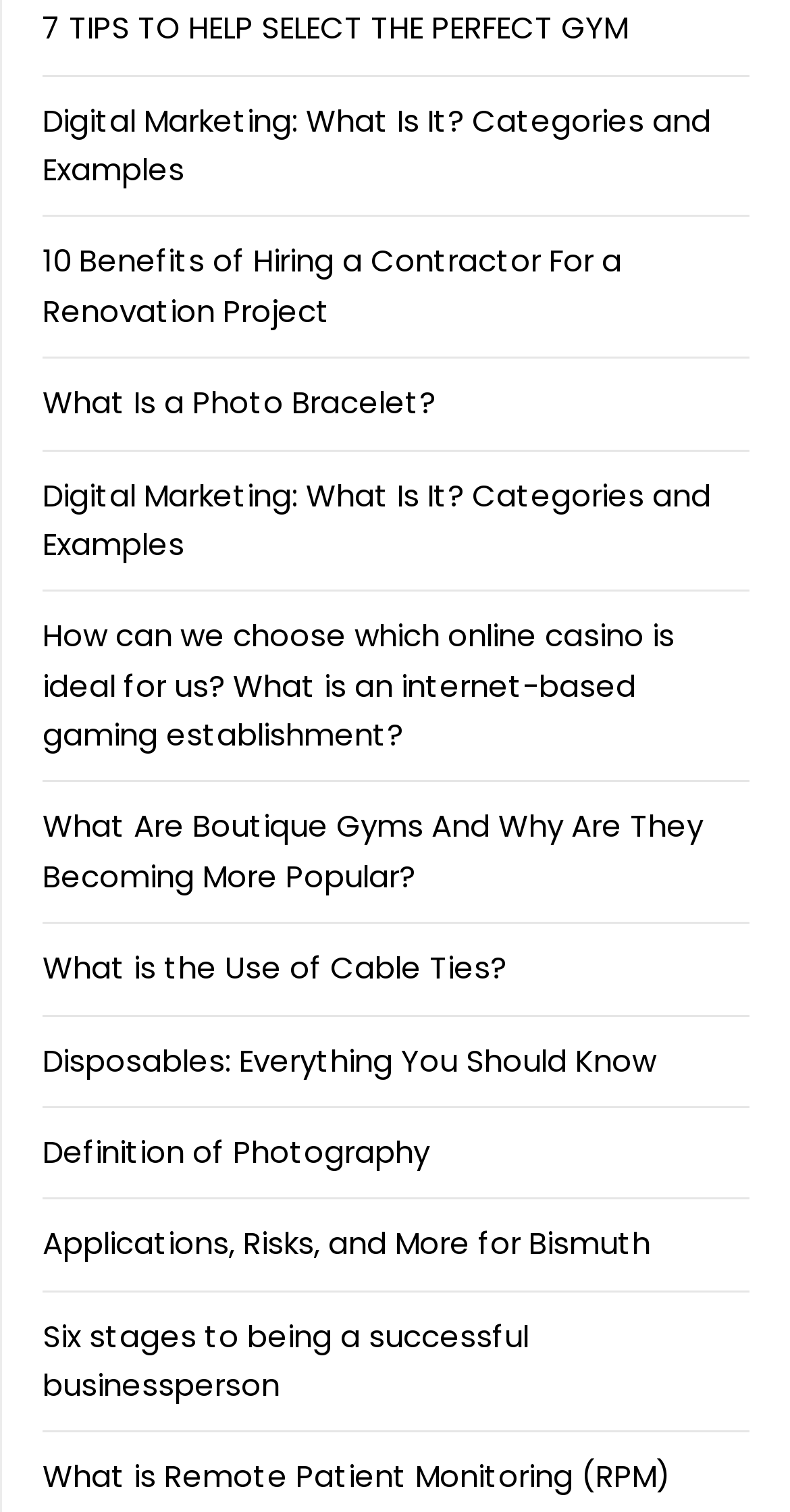Can you identify the bounding box coordinates of the clickable region needed to carry out this instruction: 'Read about 7 tips to help select the perfect gym'? The coordinates should be four float numbers within the range of 0 to 1, stated as [left, top, right, bottom].

[0.054, 0.004, 0.795, 0.033]